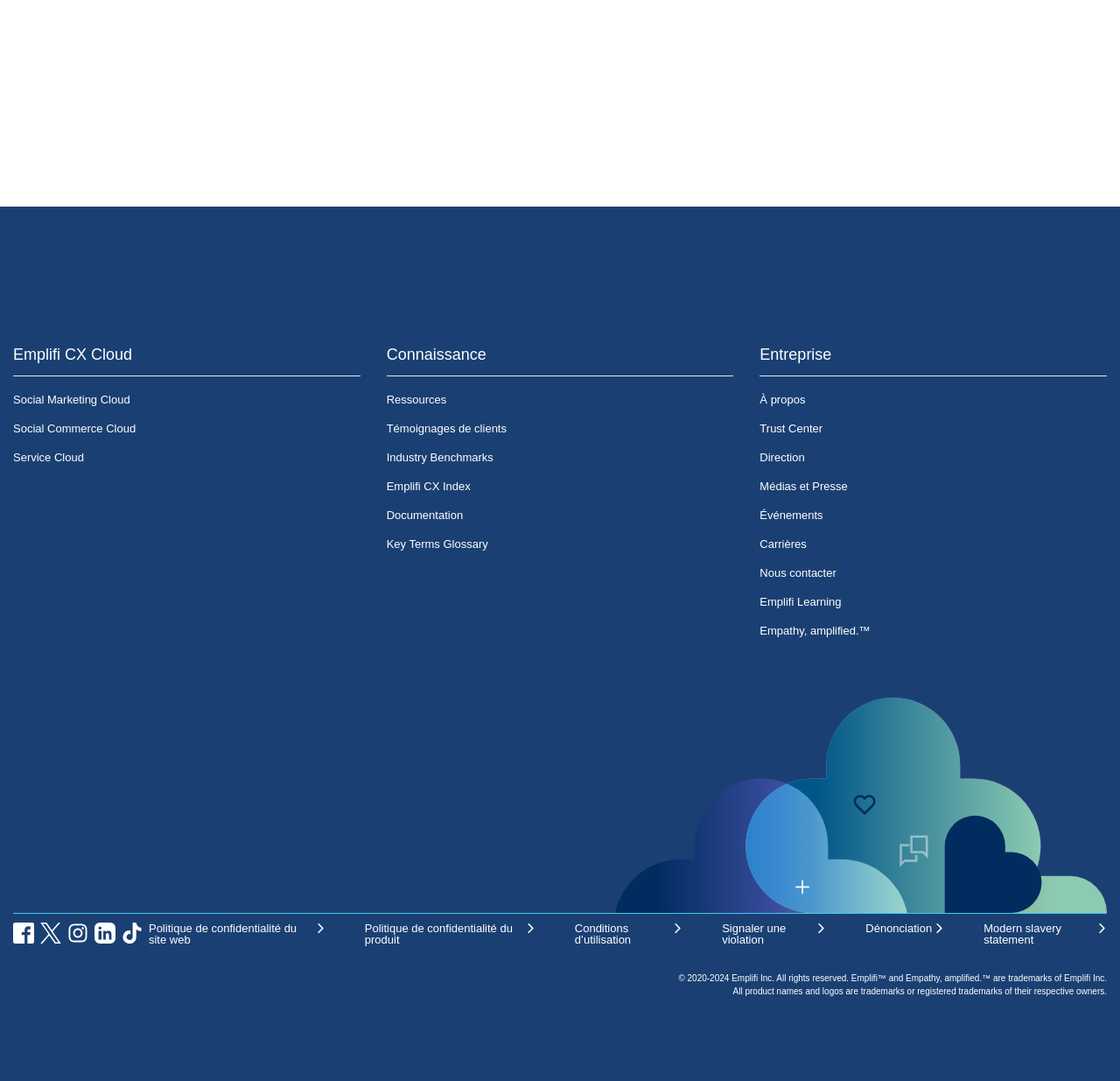Could you indicate the bounding box coordinates of the region to click in order to complete this instruction: "Read the privacy policy".

[0.133, 0.853, 0.29, 0.874]